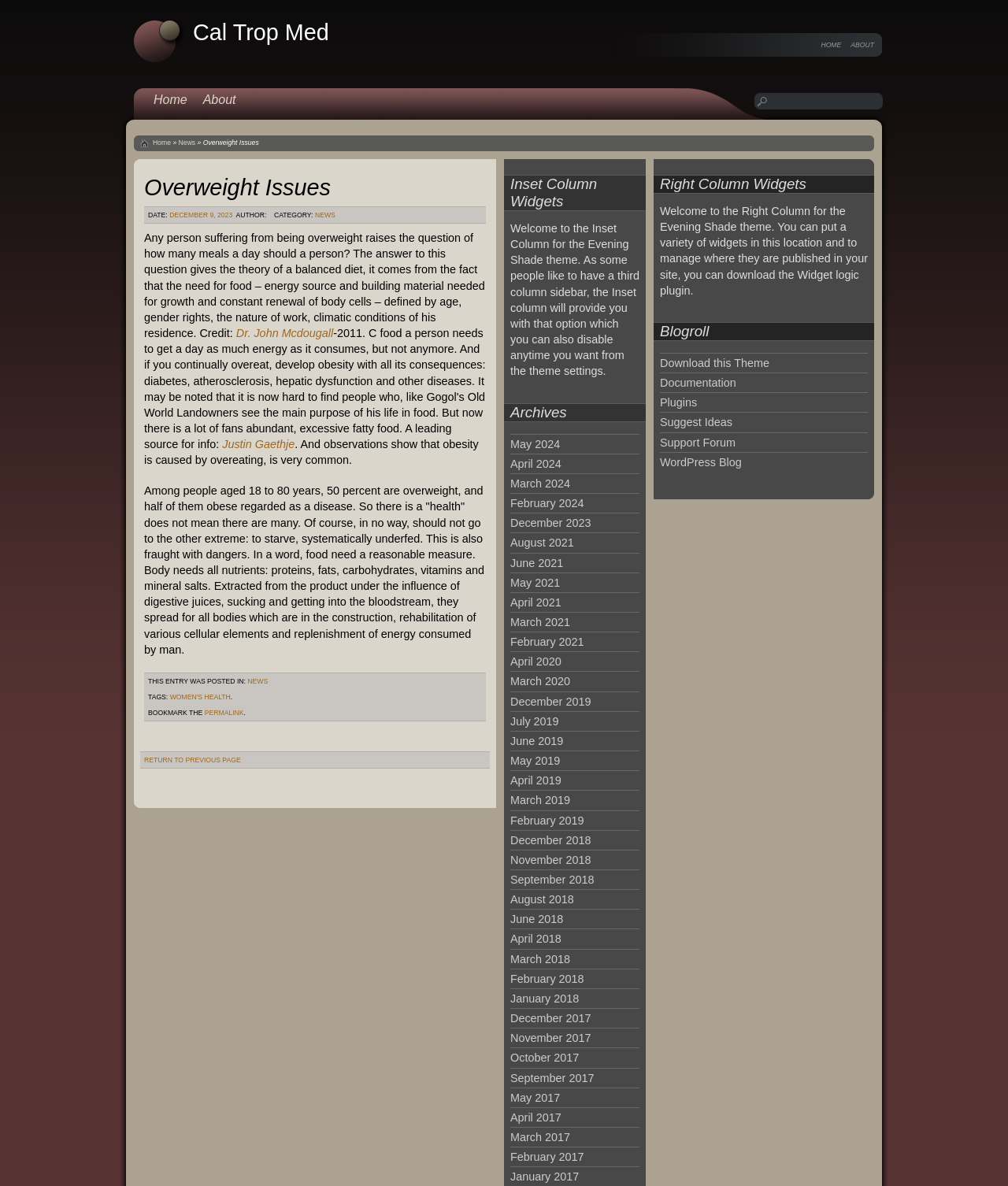Observe the image and answer the following question in detail: What is the topic of the blog post?

I determined the answer by looking at the title of the blog post, which is 'Overweight Issues'. This title is located at the top of the blog post content.